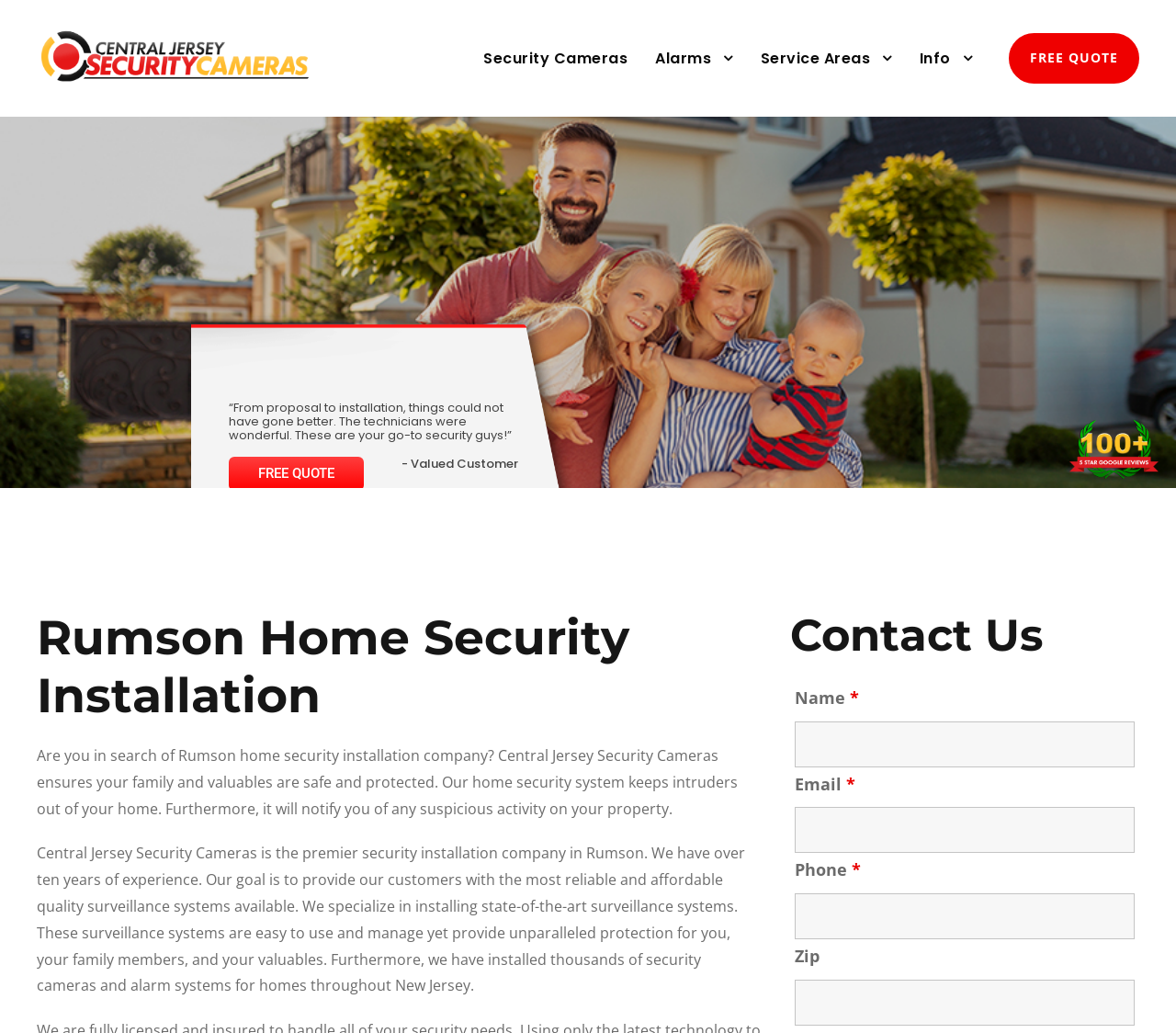Provide the bounding box coordinates for the area that should be clicked to complete the instruction: "Enter your name".

[0.676, 0.698, 0.965, 0.743]